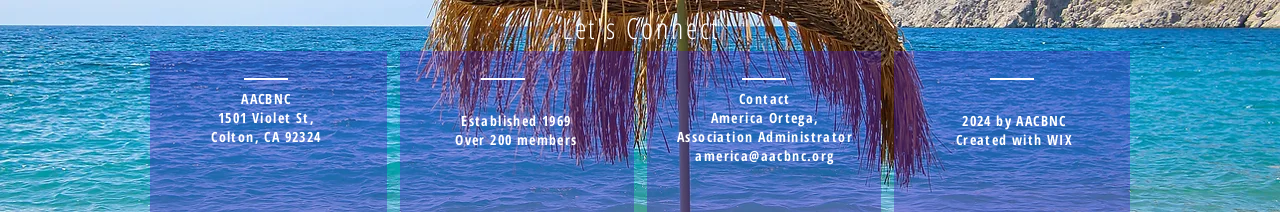How many members does AACBNC have?
Using the image provided, answer with just one word or phrase.

over 200